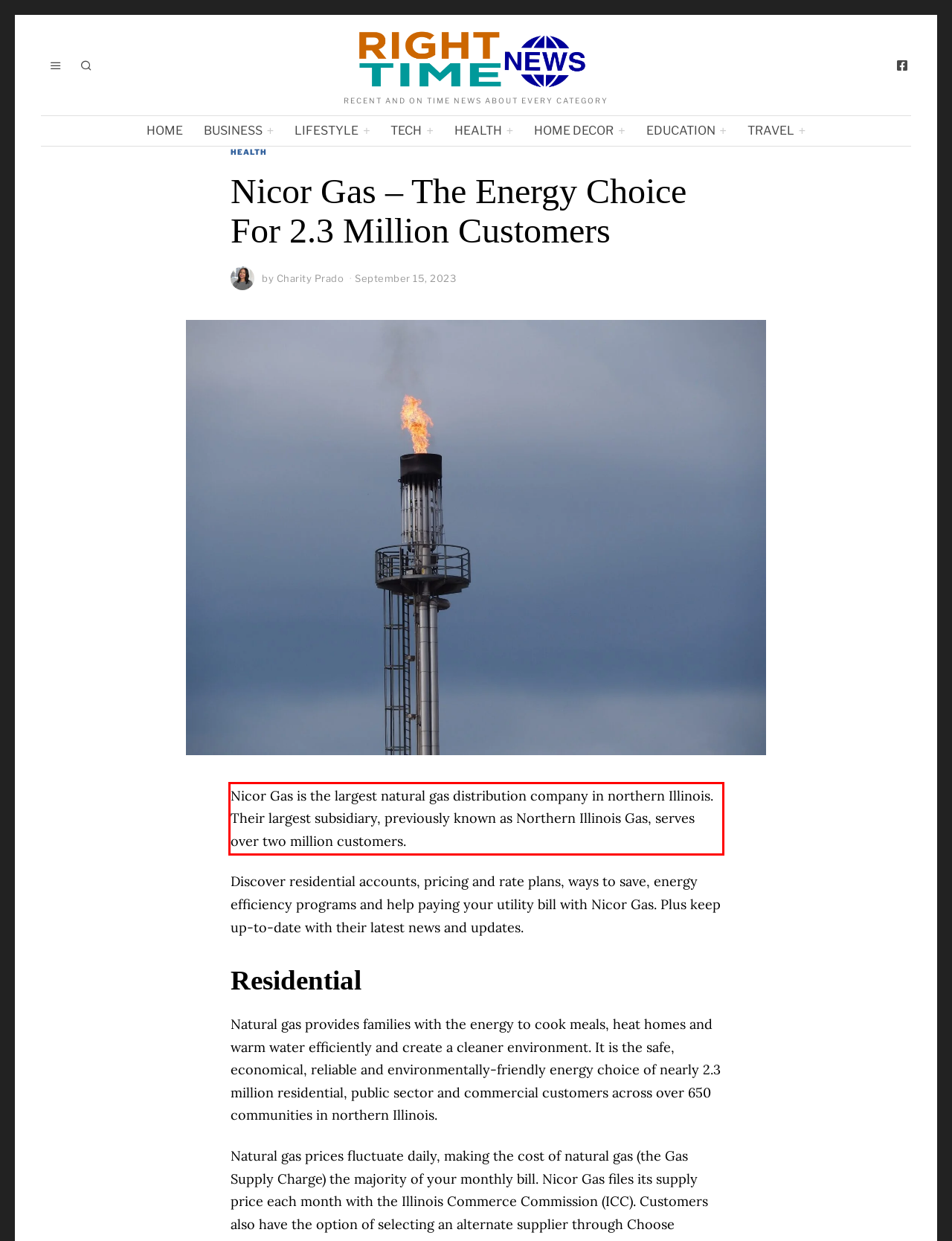By examining the provided screenshot of a webpage, recognize the text within the red bounding box and generate its text content.

Nicor Gas is the largest natural gas distribution company in northern Illinois. Their largest subsidiary, previously known as Northern Illinois Gas, serves over two million customers.